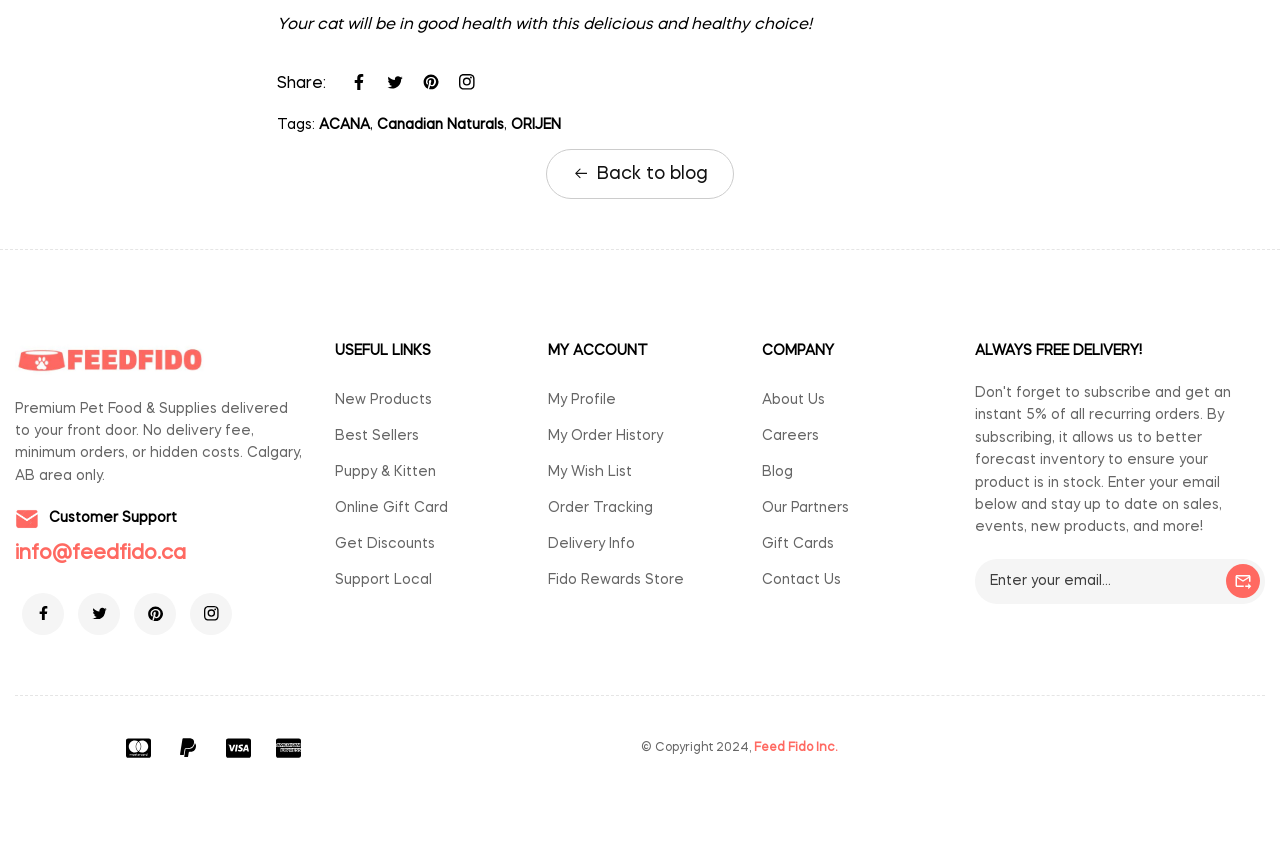What is the support email address?
Please look at the screenshot and answer in one word or a short phrase.

info@feedfido.ca